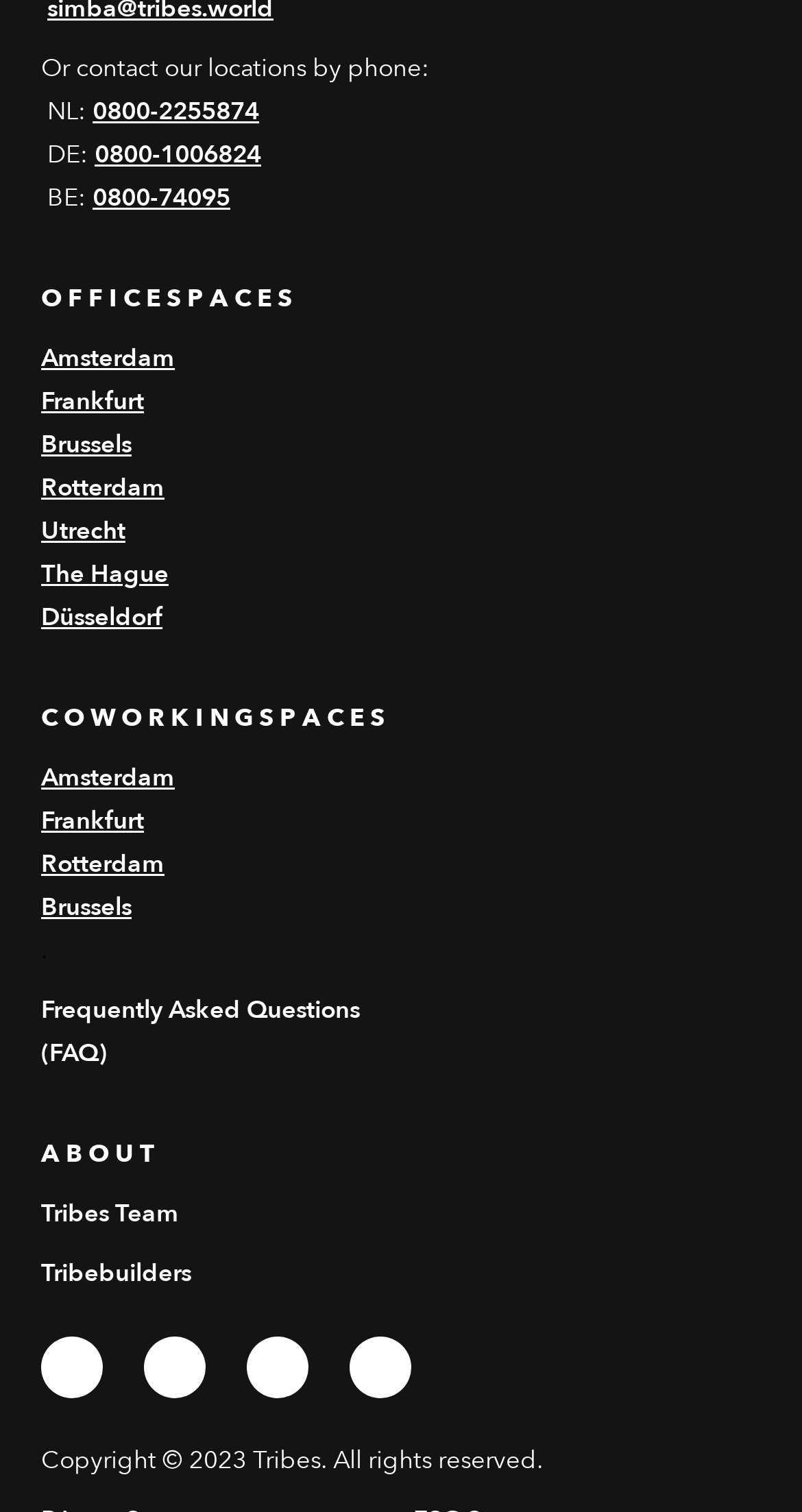Please answer the following question using a single word or phrase: 
How many social media links are there?

4